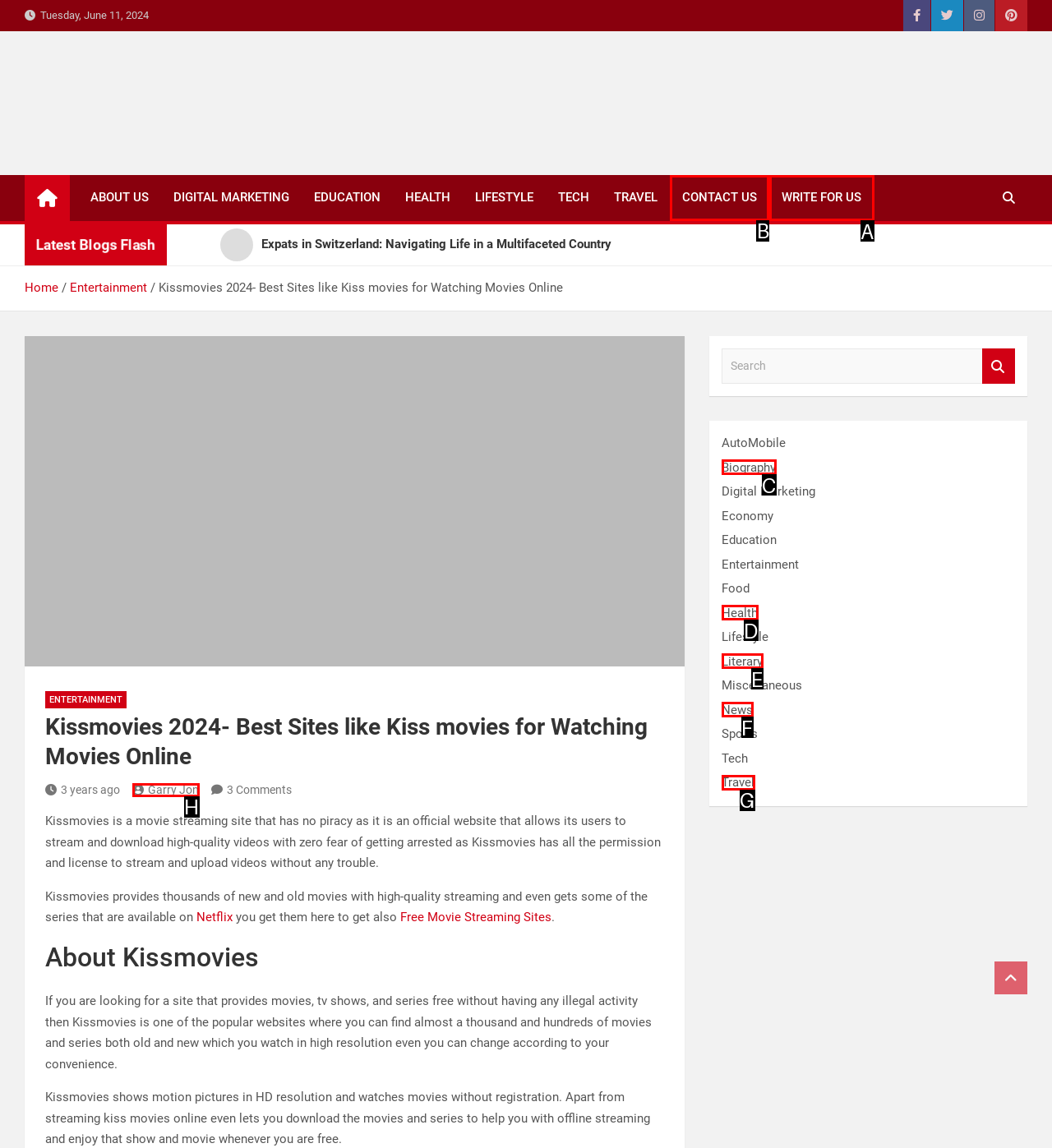Tell me which one HTML element I should click to complete the following instruction: Click on the CONTACT US link
Answer with the option's letter from the given choices directly.

B